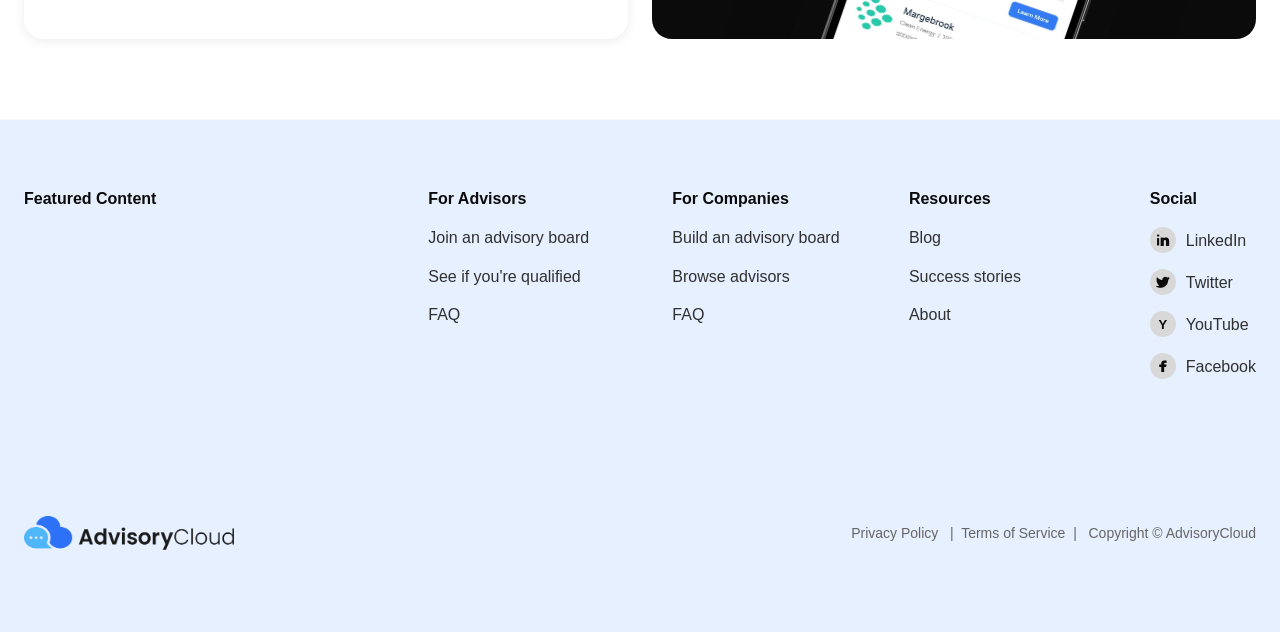Please determine the bounding box coordinates of the section I need to click to accomplish this instruction: "Click on 'Join an advisory board'".

[0.335, 0.435, 0.46, 0.461]